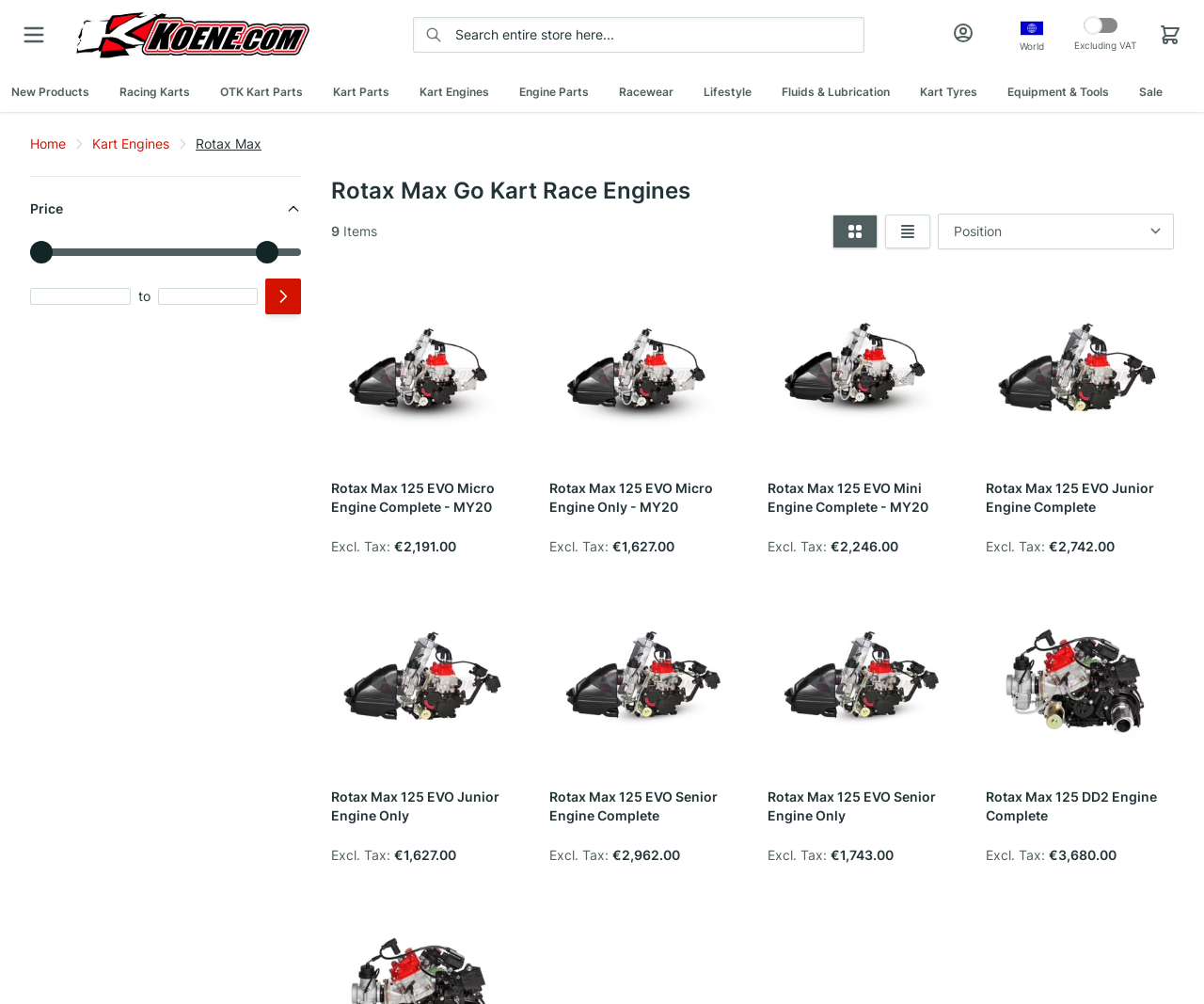What is the main heading displayed on the webpage? Please provide the text.

Rotax Max Go Kart Race Engines